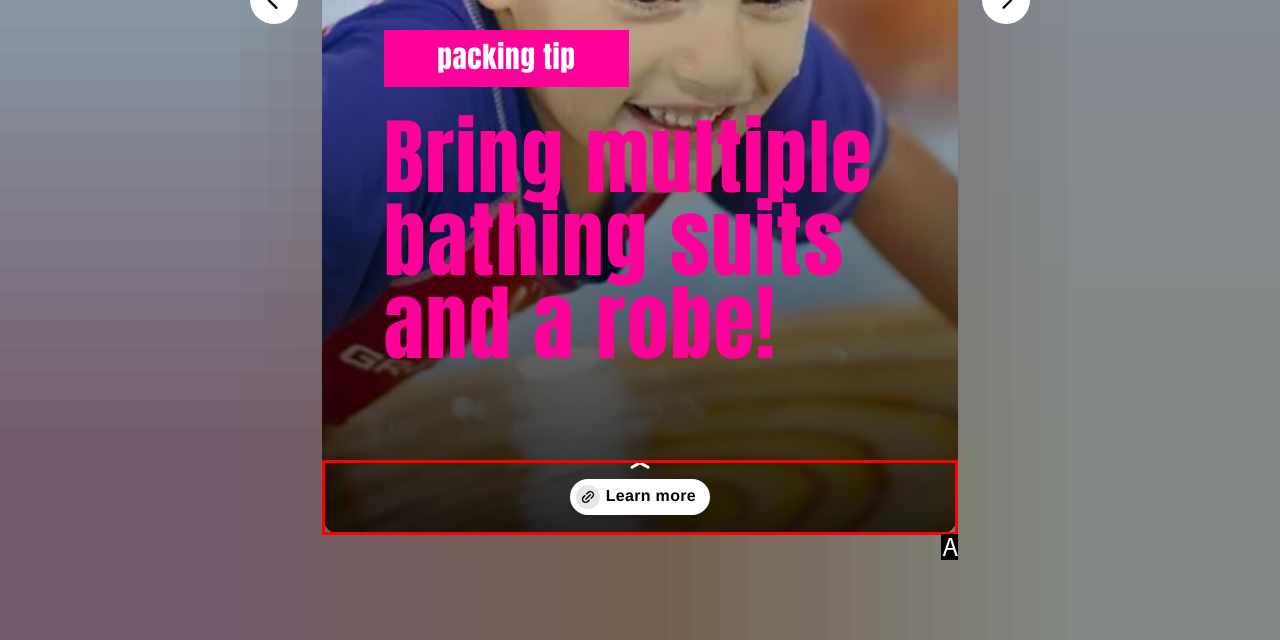Choose the HTML element that best fits the given description: Learn more. Answer by stating the letter of the option.

A